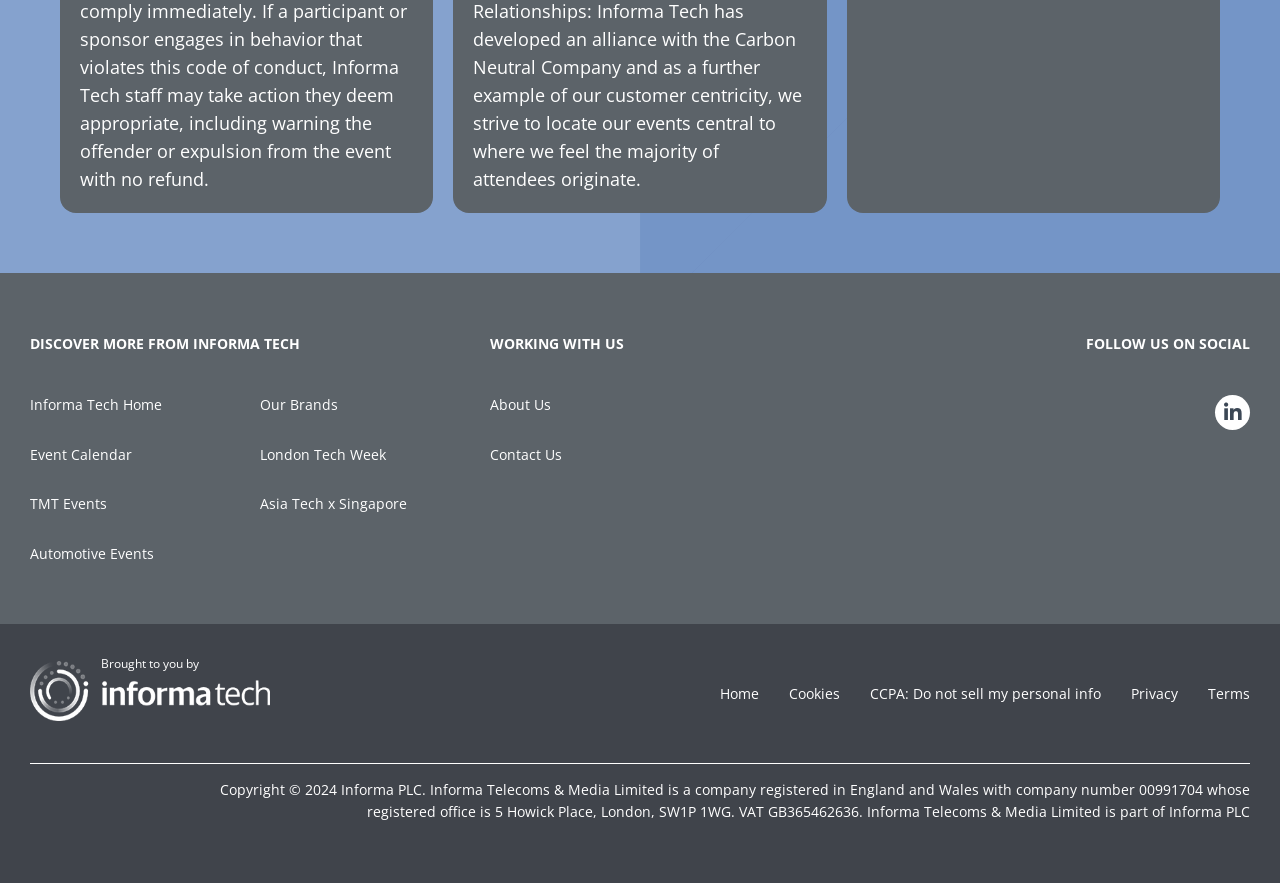Provide the bounding box coordinates for the UI element that is described as: "Asia Tech x Singapore".

[0.203, 0.56, 0.383, 0.582]